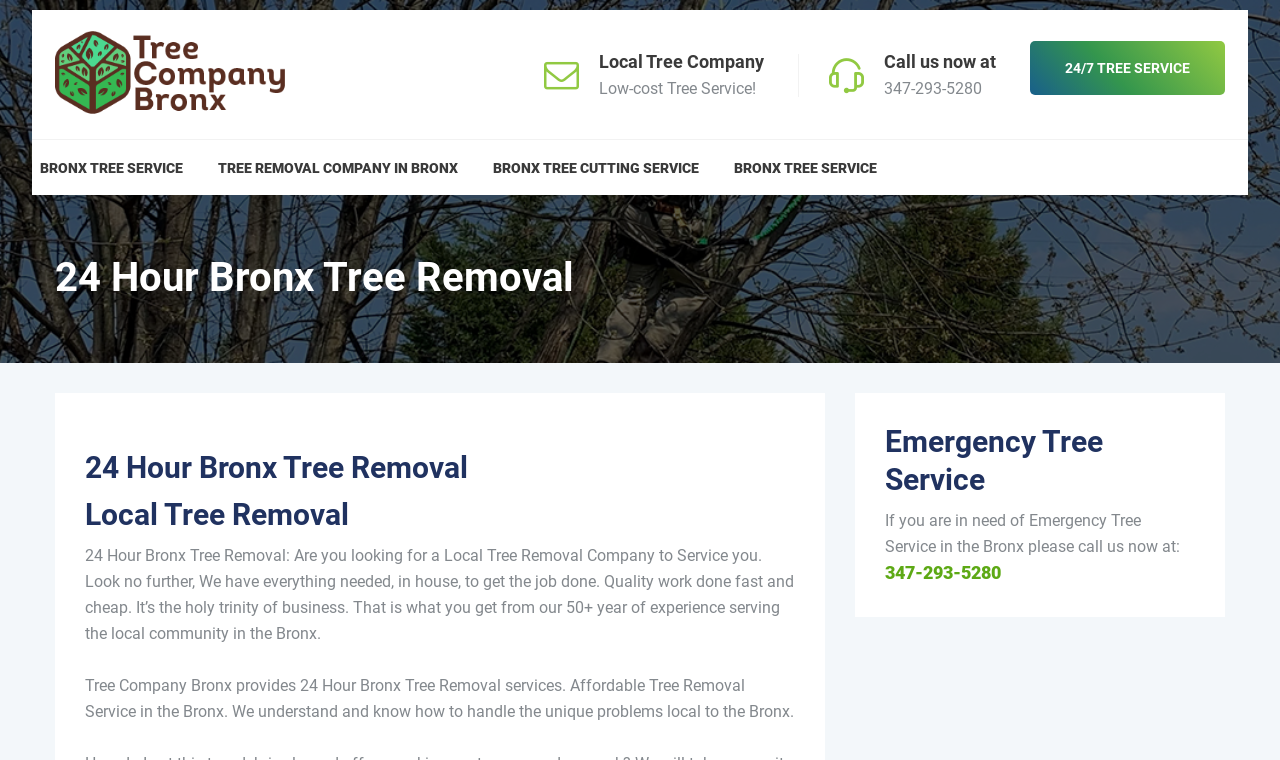What is the phone number for emergency tree service?
Please answer the question with a detailed and comprehensive explanation.

I found the phone number by looking at the text elements on the webpage. Specifically, I found the heading 'Emergency Tree Service' and then looked for a nearby text element that contained a phone number. The text element '347-293-5280' is located near the heading, so I inferred that it is the phone number for emergency tree service.